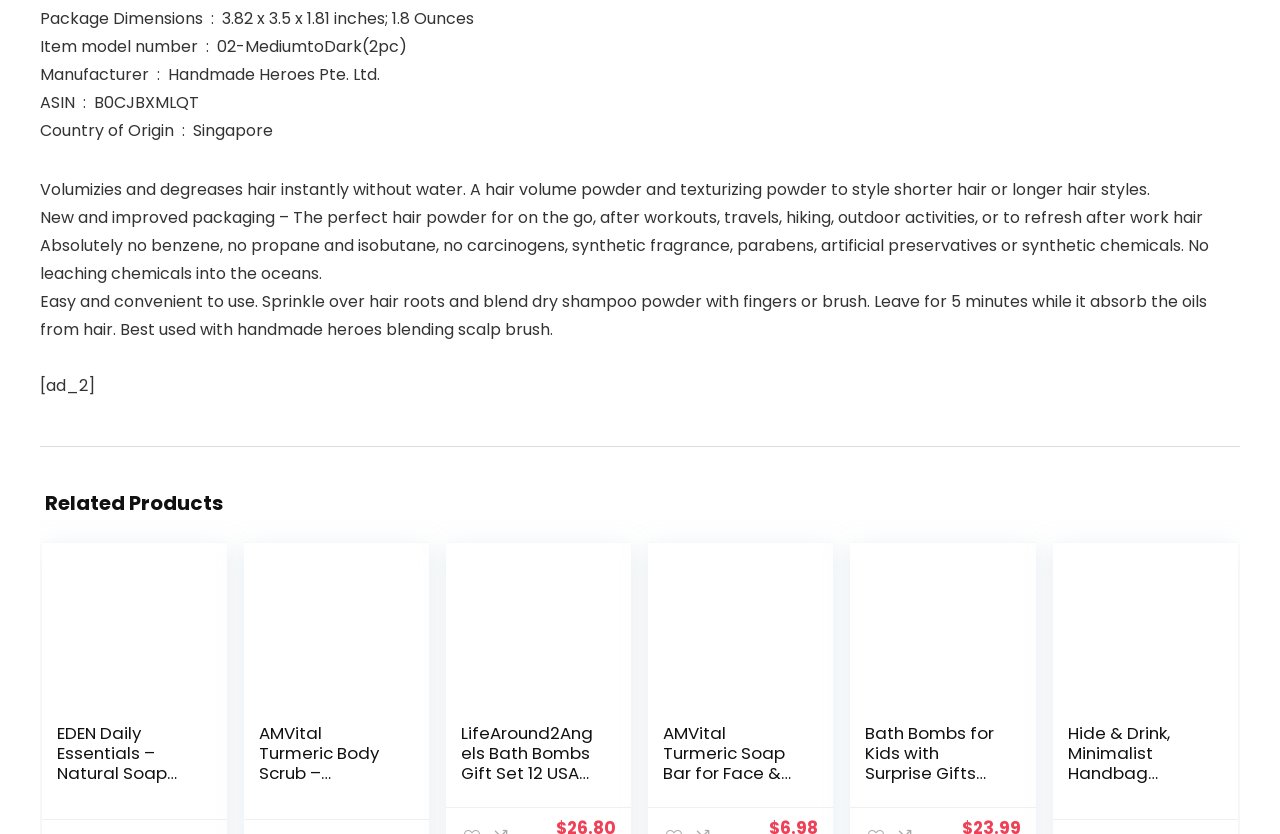Please identify the coordinates of the bounding box for the clickable region that will accomplish this instruction: "Explore the details of LifeAround2Angels Bath Bombs Gift Set".

[0.36, 0.02, 0.47, 0.385]